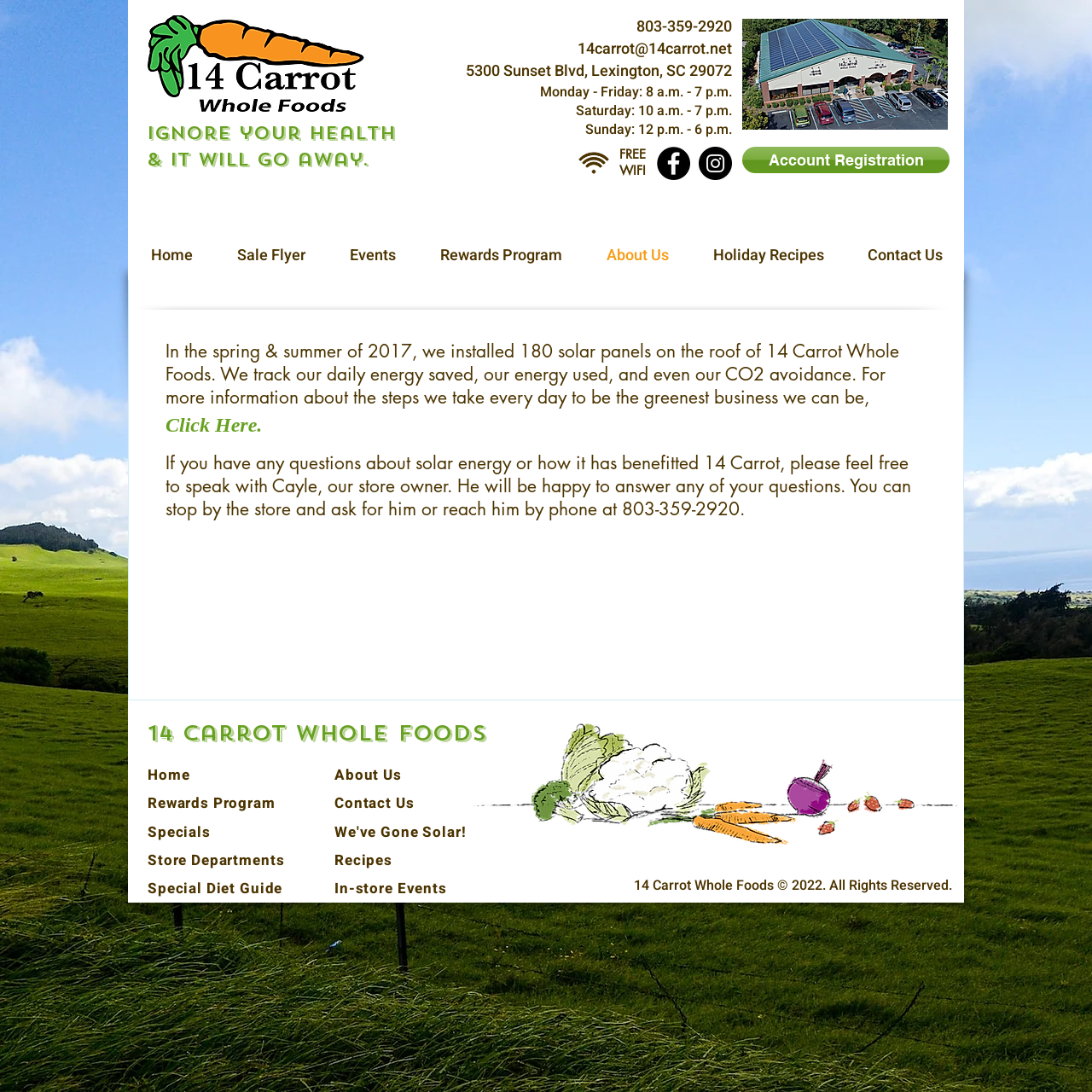Find and specify the bounding box coordinates that correspond to the clickable region for the instruction: "Click the Facebook link".

[0.602, 0.134, 0.632, 0.165]